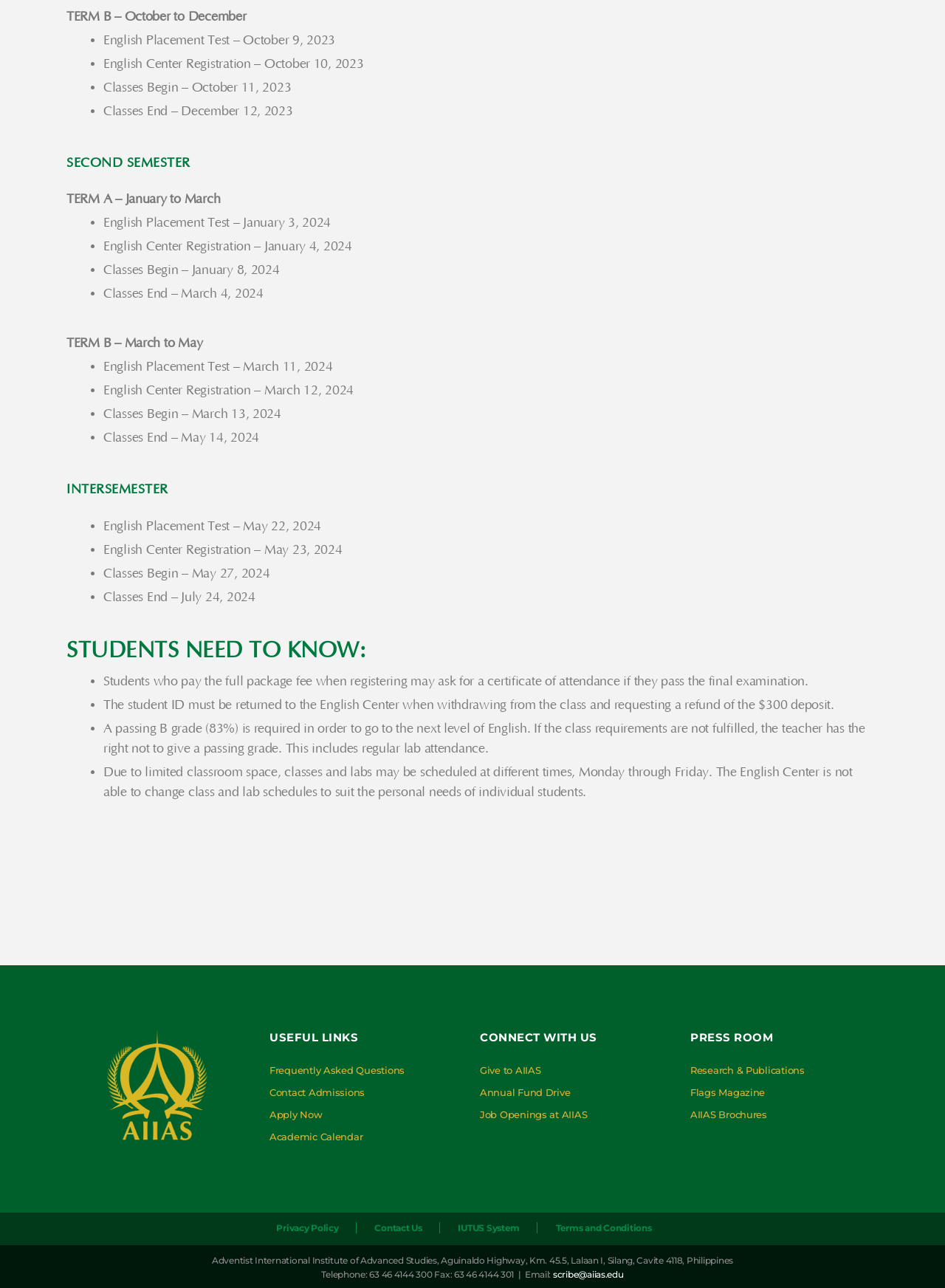Use the details in the image to answer the question thoroughly: 
What is the email address to contact?

I found the answer by looking at the bottom of the webpage and found the email address mentioned in the text.